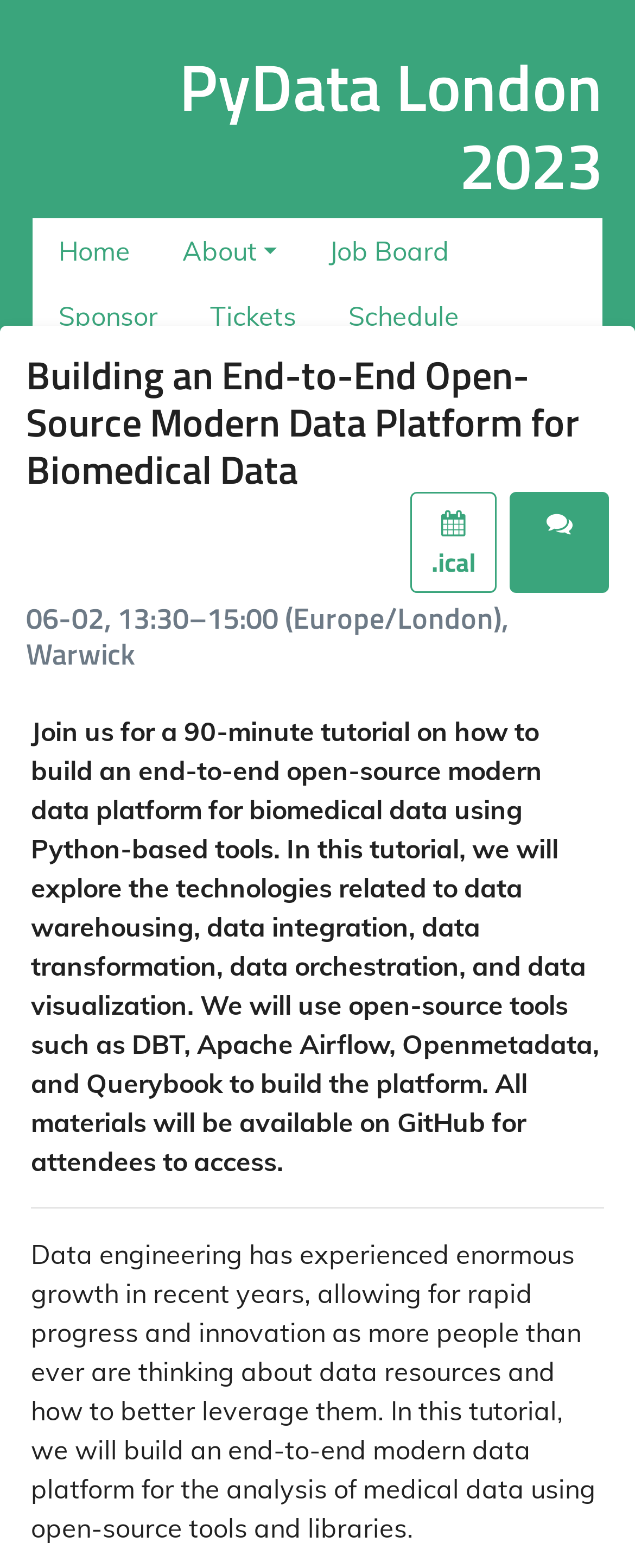Determine the coordinates of the bounding box for the clickable area needed to execute this instruction: "Click on the login link".

[0.856, 0.222, 0.949, 0.247]